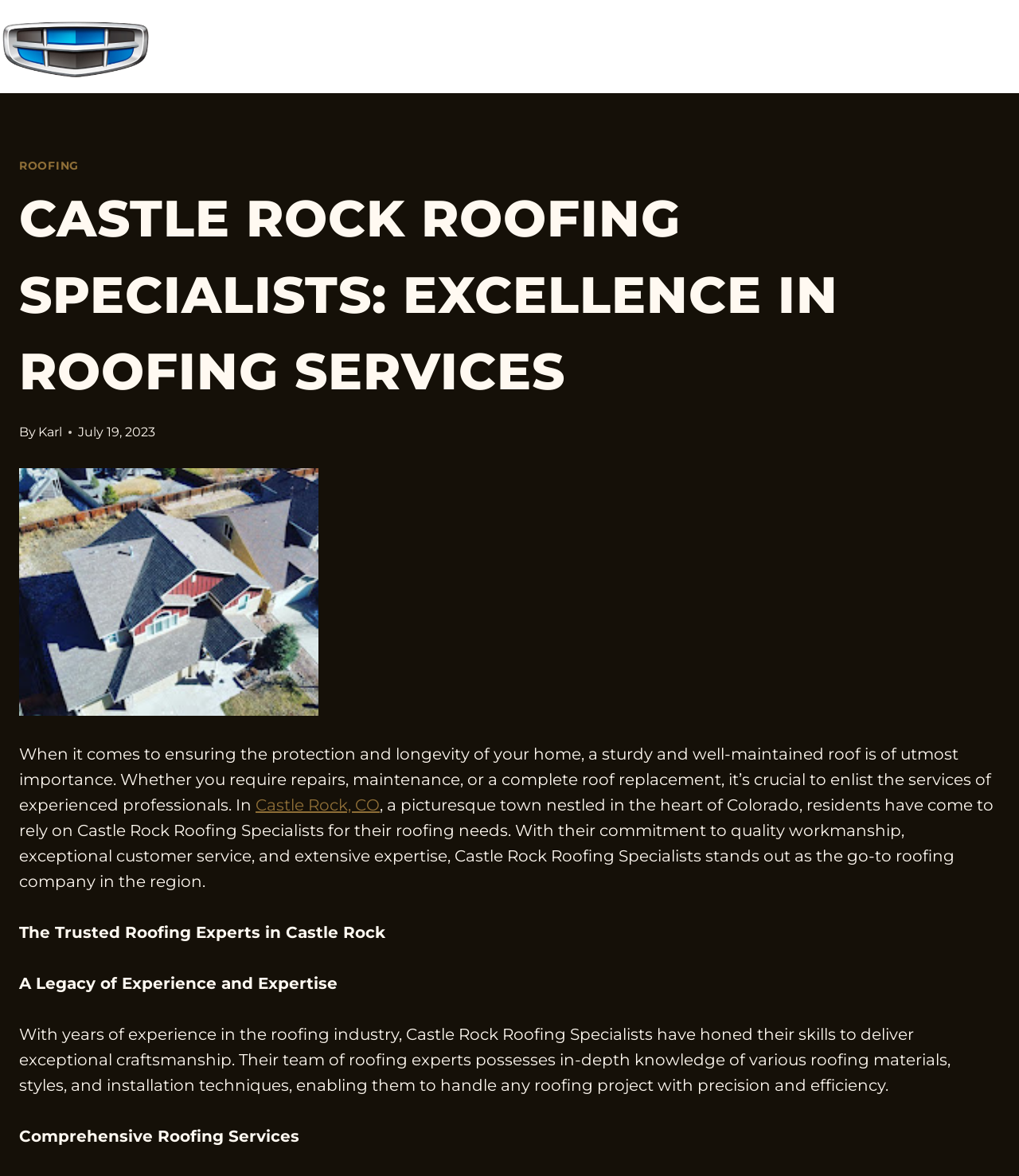What services does the roofing company offer?
Refer to the screenshot and respond with a concise word or phrase.

repairs, maintenance, or a complete roof replacement